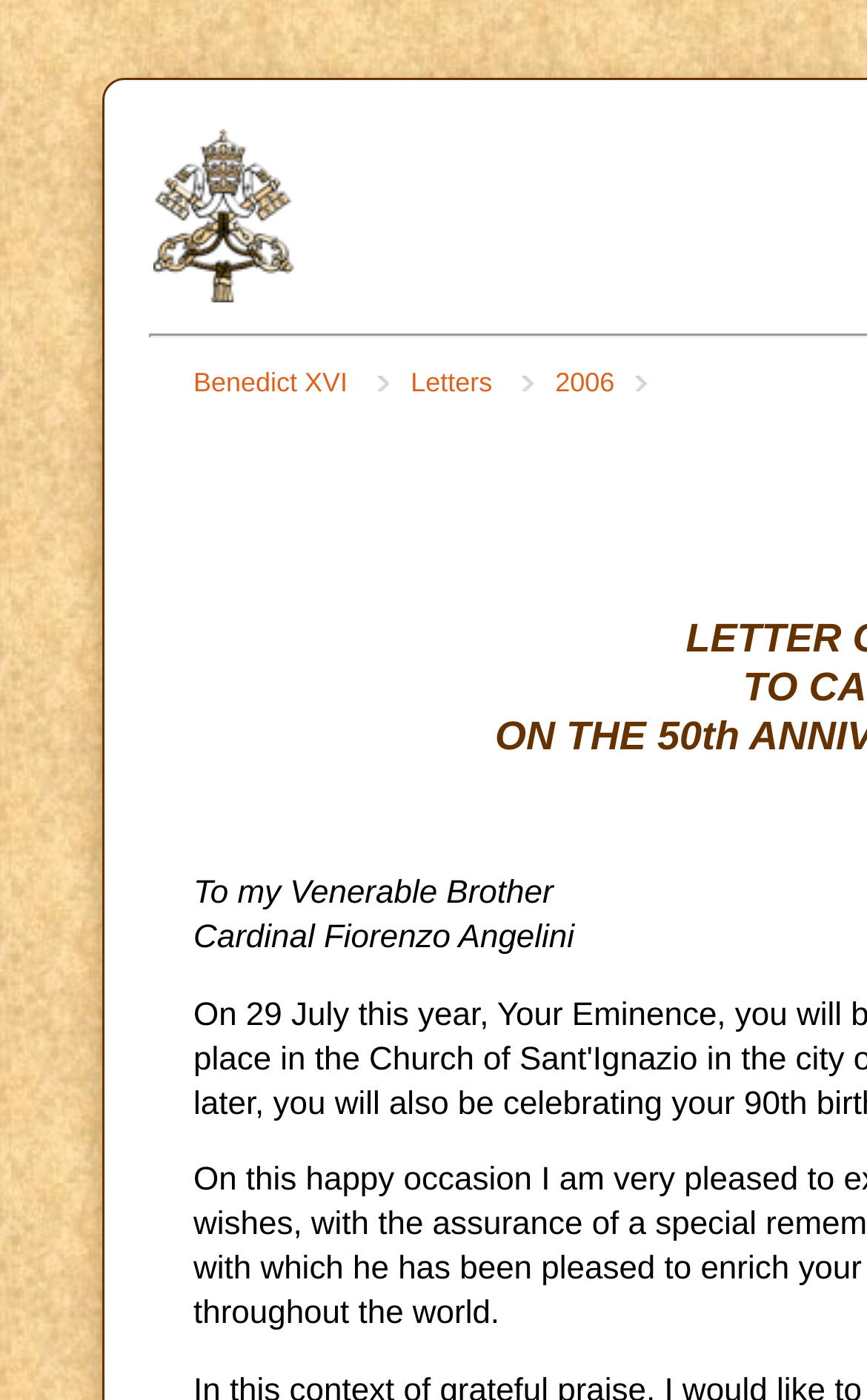Determine the bounding box for the described UI element: "Letters".

[0.474, 0.262, 0.615, 0.284]